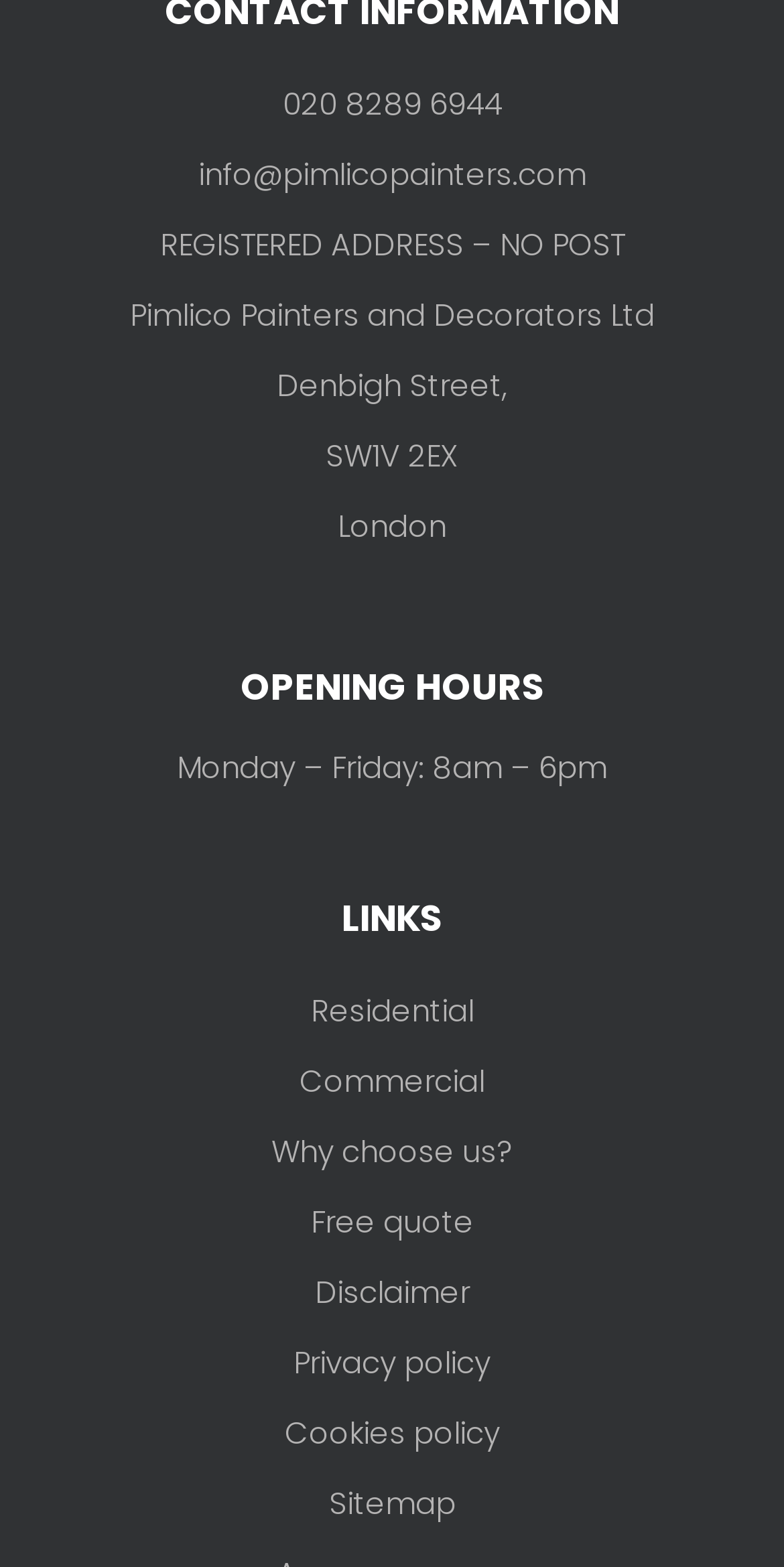Determine the bounding box coordinates of the target area to click to execute the following instruction: "visit the residential page."

[0.396, 0.622, 0.604, 0.667]